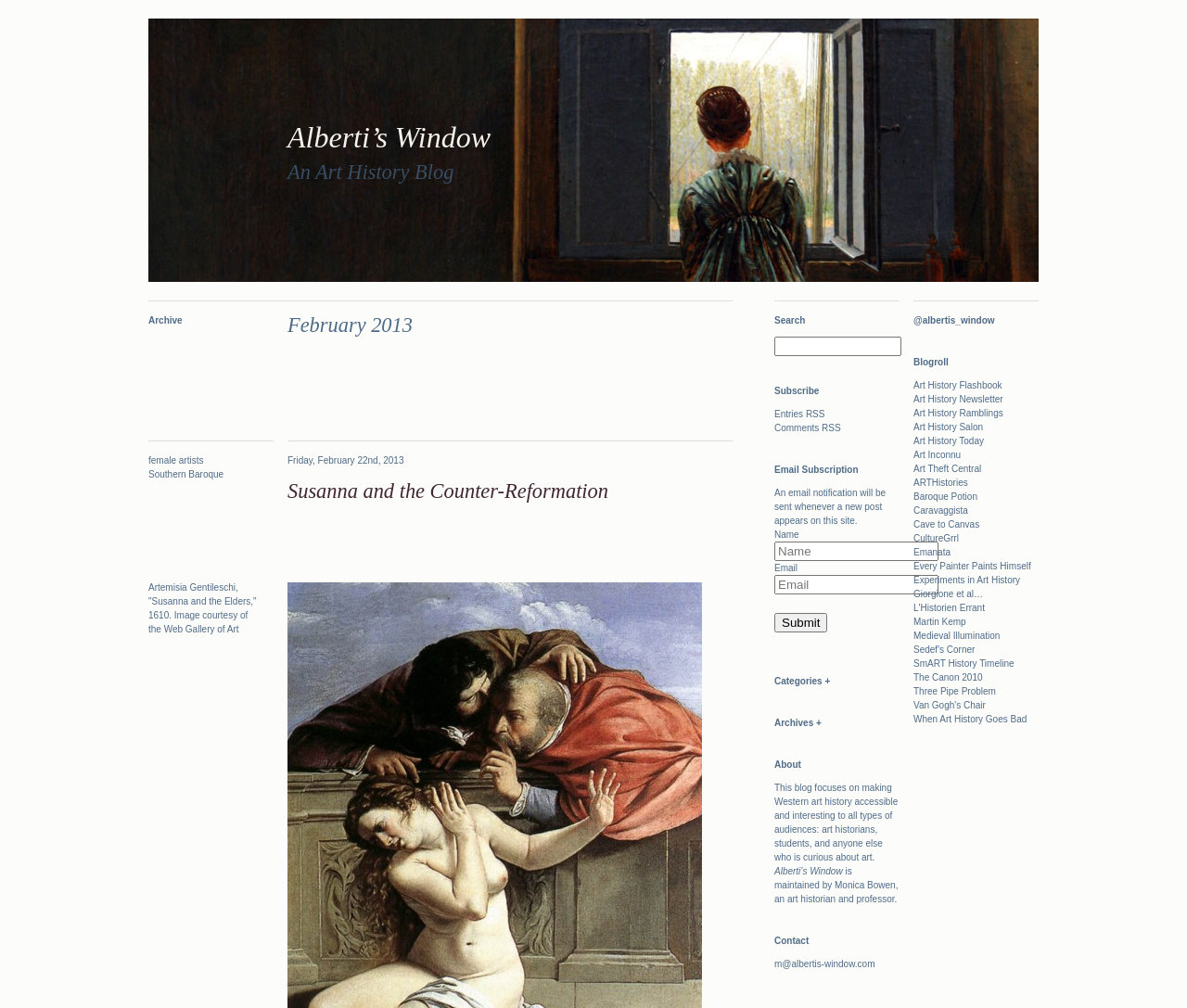Identify the coordinates of the bounding box for the element that must be clicked to accomplish the instruction: "Subscribe to Entries RSS".

[0.652, 0.406, 0.695, 0.416]